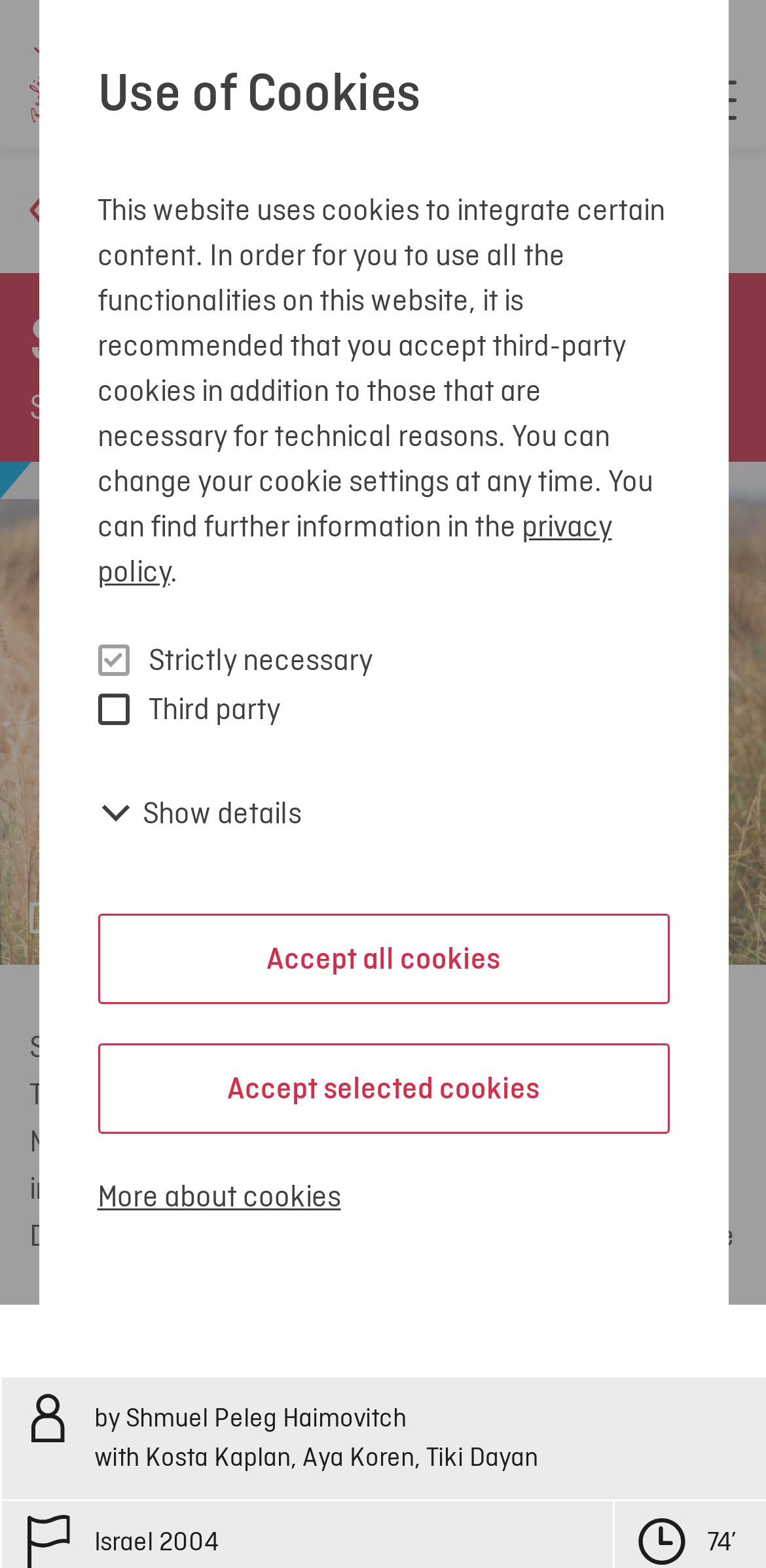What is the name of the festival section where the film is featured?
Please provide a detailed answer to the question.

I found the answer by looking at the StaticText element with the text 'Kinderfilmfest / 14plus 2005' which is a child of the root element. This text is likely to represent the festival section where the film is featured.